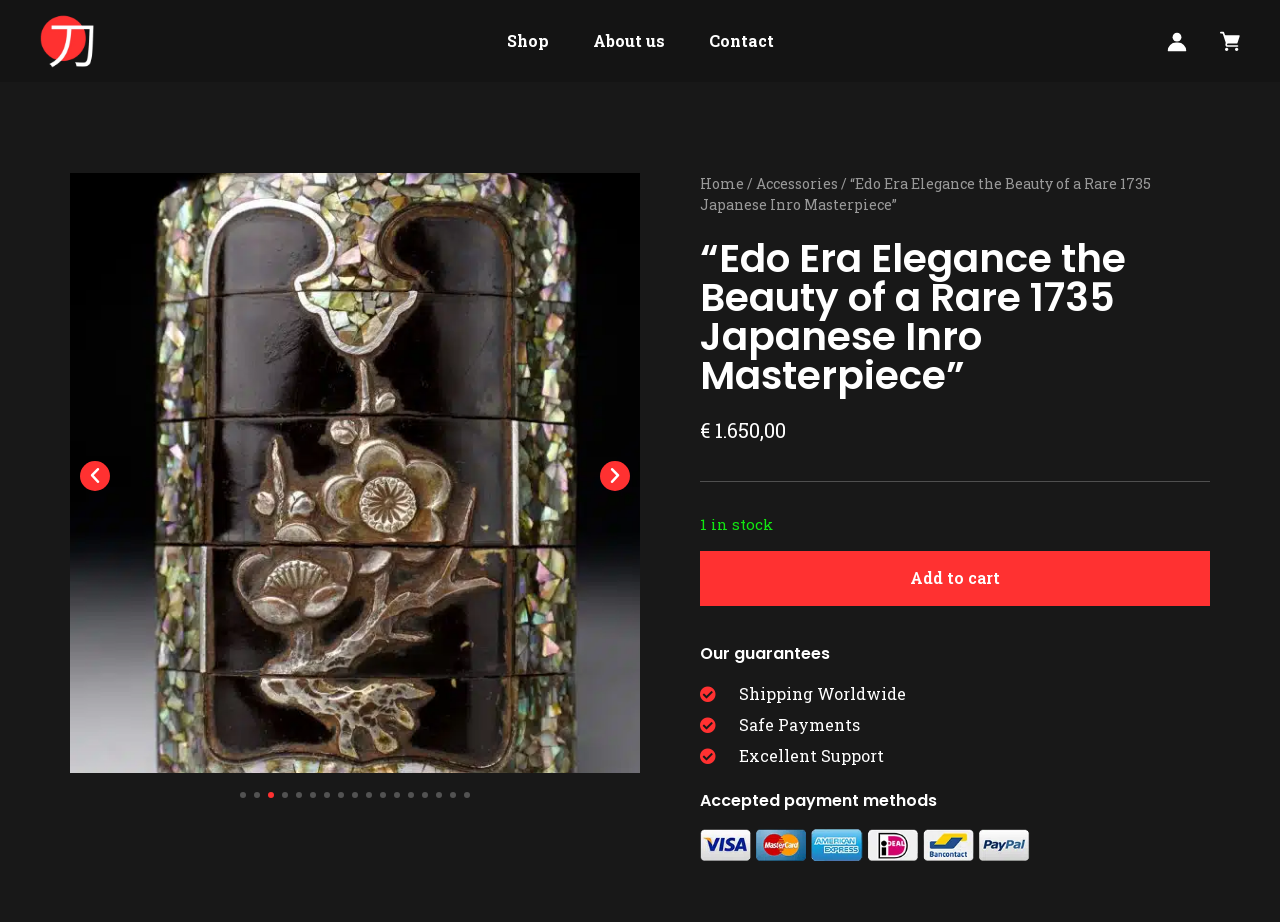Can you identify and provide the main heading of the webpage?

“Edo Era Elegance the Beauty of a Rare 1735 Japanese Inro Masterpiece”